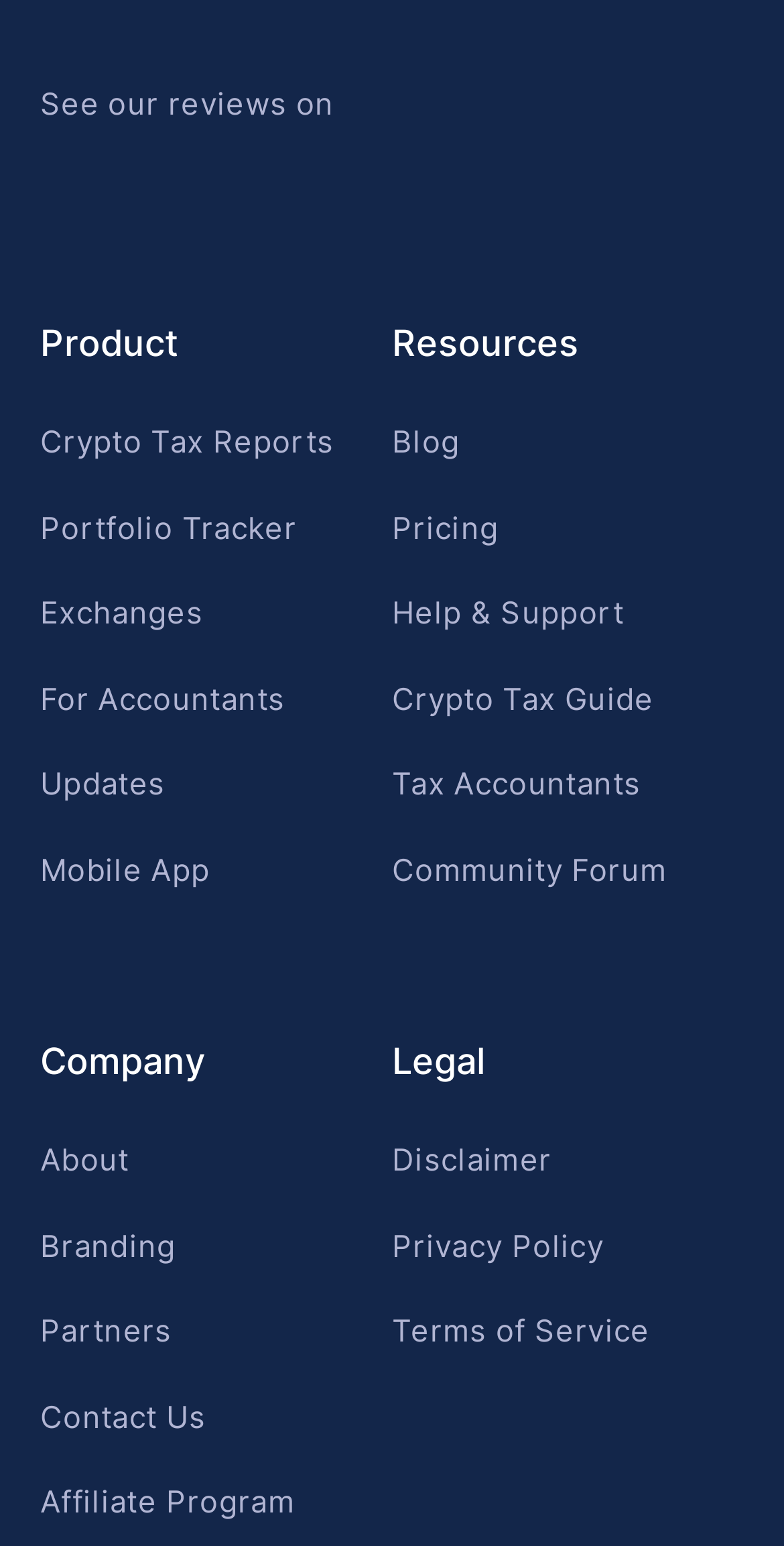Could you find the bounding box coordinates of the clickable area to complete this instruction: "Read the blog"?

[0.5, 0.259, 0.587, 0.315]